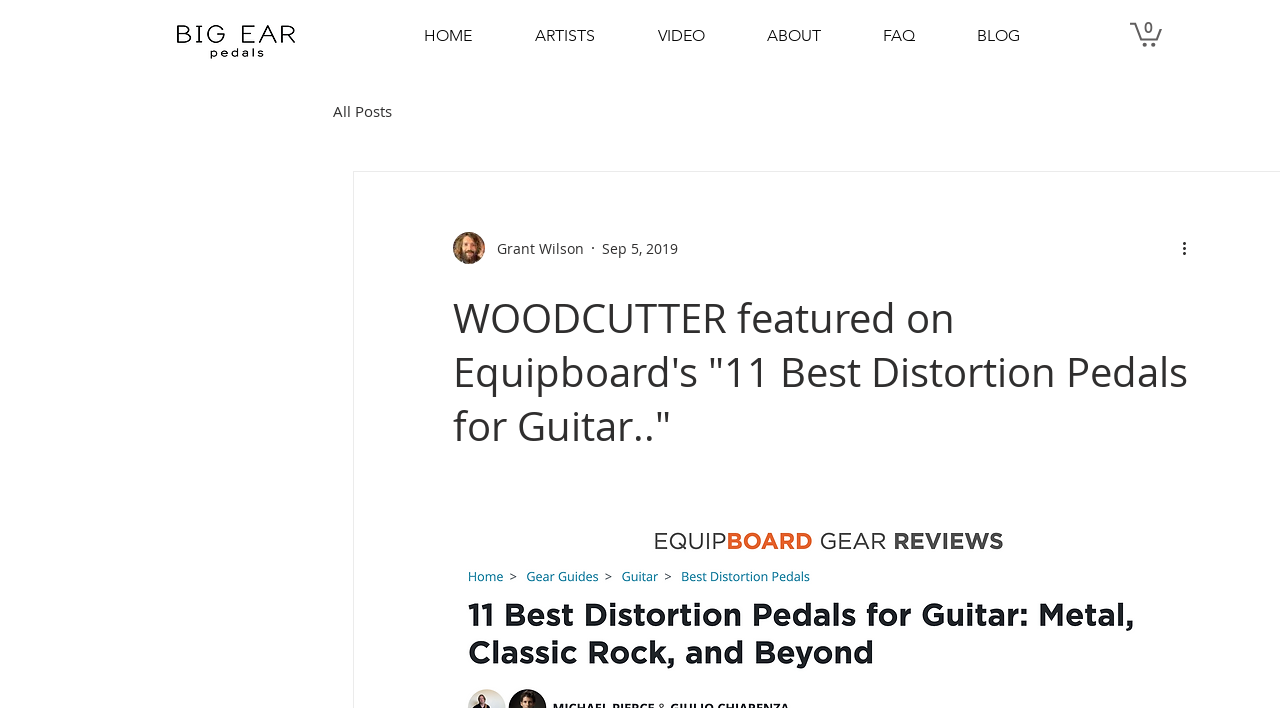Find the main header of the webpage and produce its text content.

WOODCUTTER featured on Equipboard's "11 Best Distortion Pedals for Guitar.."